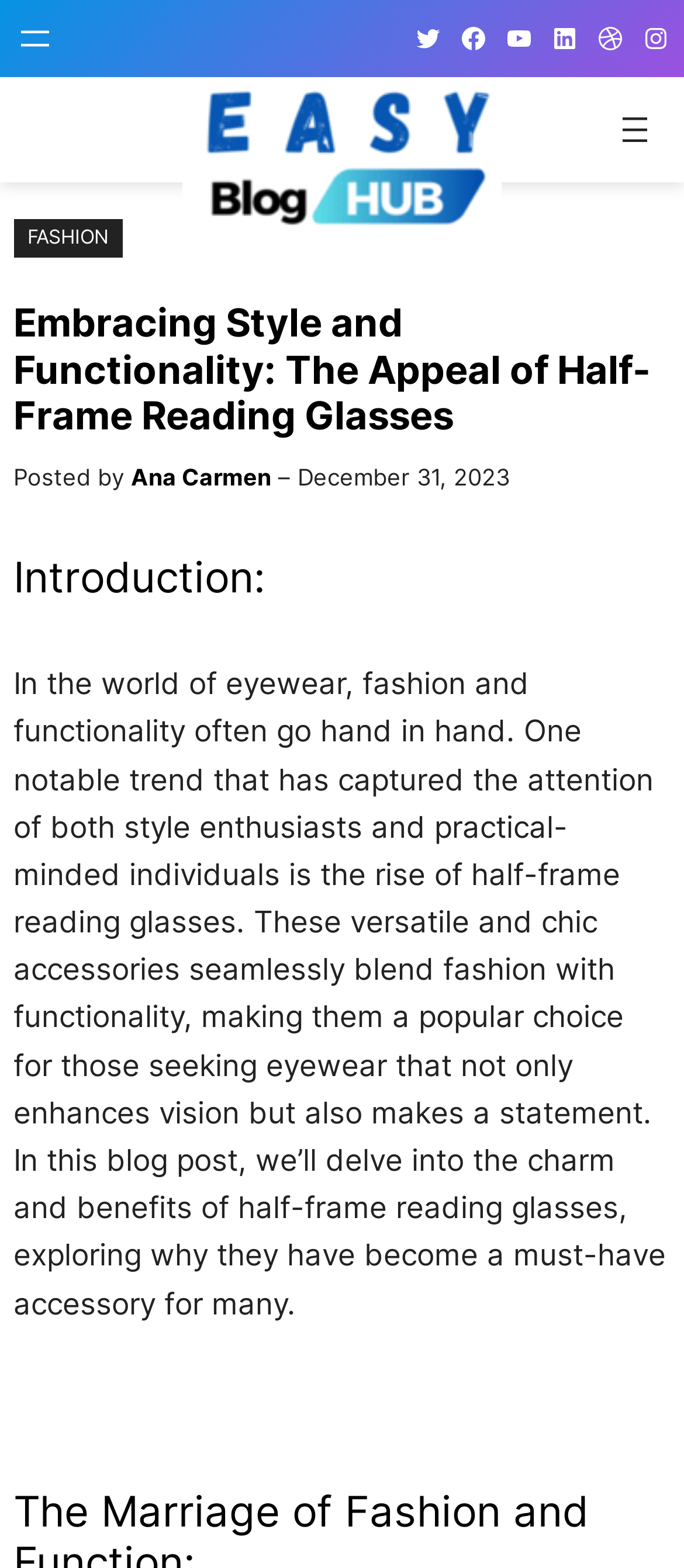Using the information in the image, could you please answer the following question in detail:
What is the main topic of the blog post?

I read the introduction of the blog post and found that the main topic is about half-frame reading glasses, their charm, and benefits.